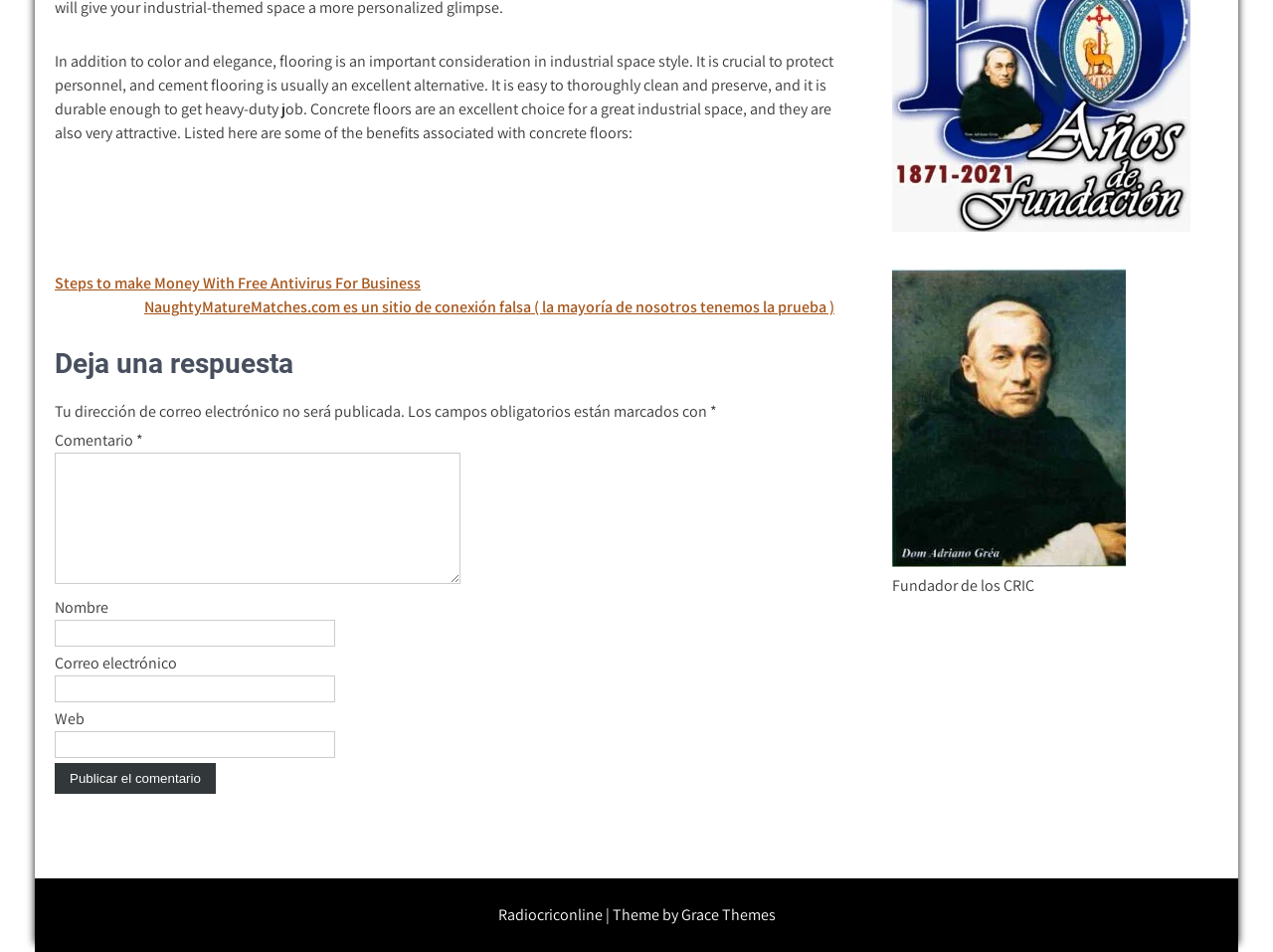Given the element description, predict the bounding box coordinates in the format (top-left x, top-left y, bottom-right x, bottom-right y), using floating point numbers between 0 and 1: name="submit" value="Publicar el comentario"

[0.043, 0.801, 0.169, 0.834]